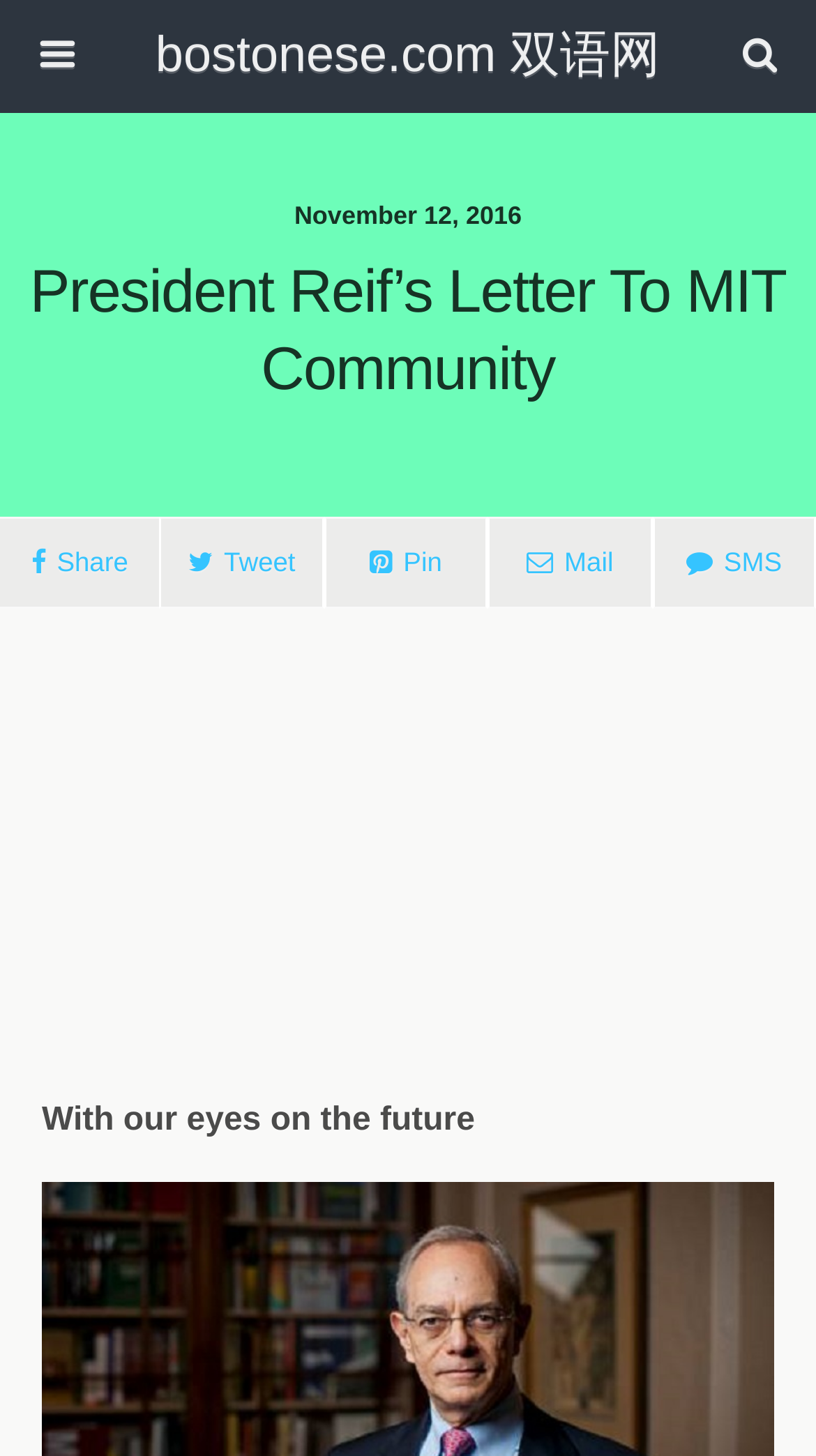Locate the bounding box coordinates of the element that should be clicked to fulfill the instruction: "Search this website".

[0.053, 0.085, 0.756, 0.119]